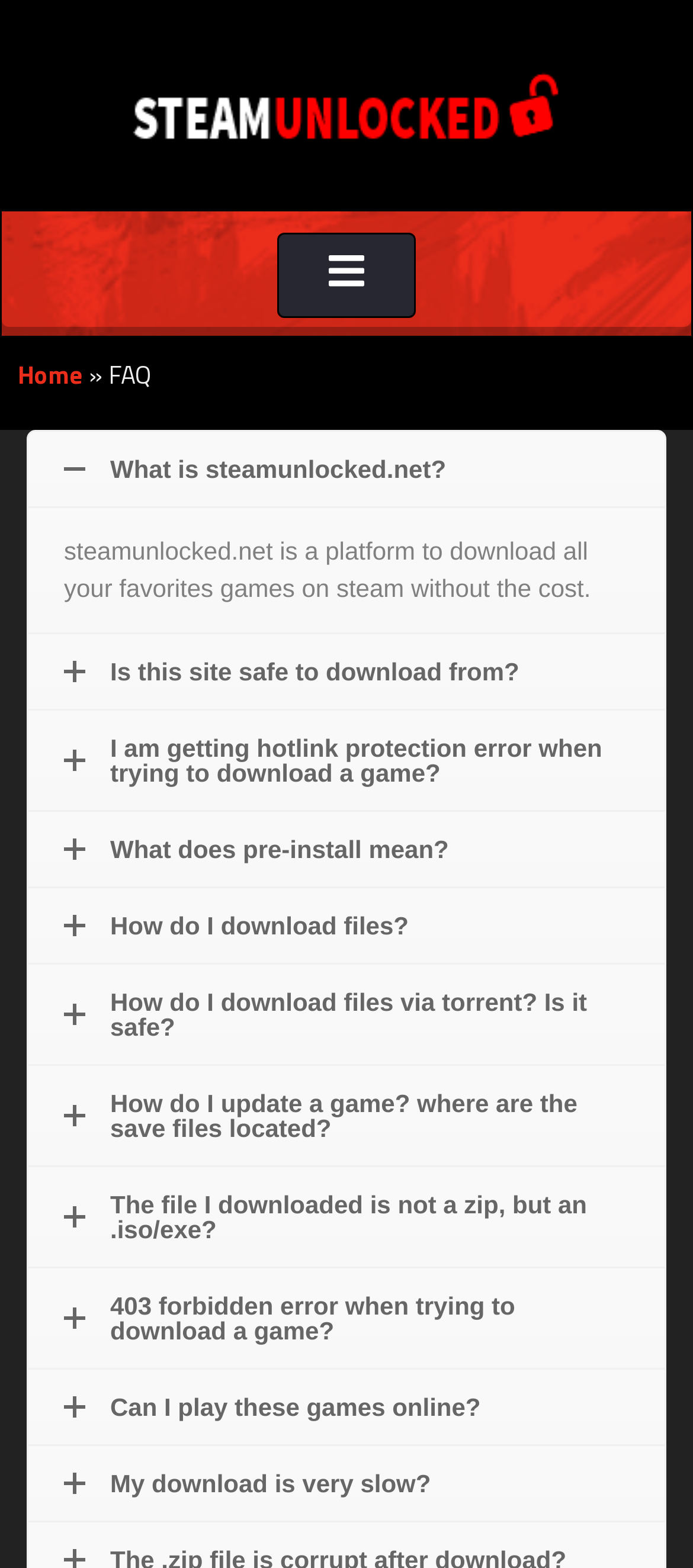How many FAQs are listed on this page?
Answer the question with a single word or phrase, referring to the image.

12